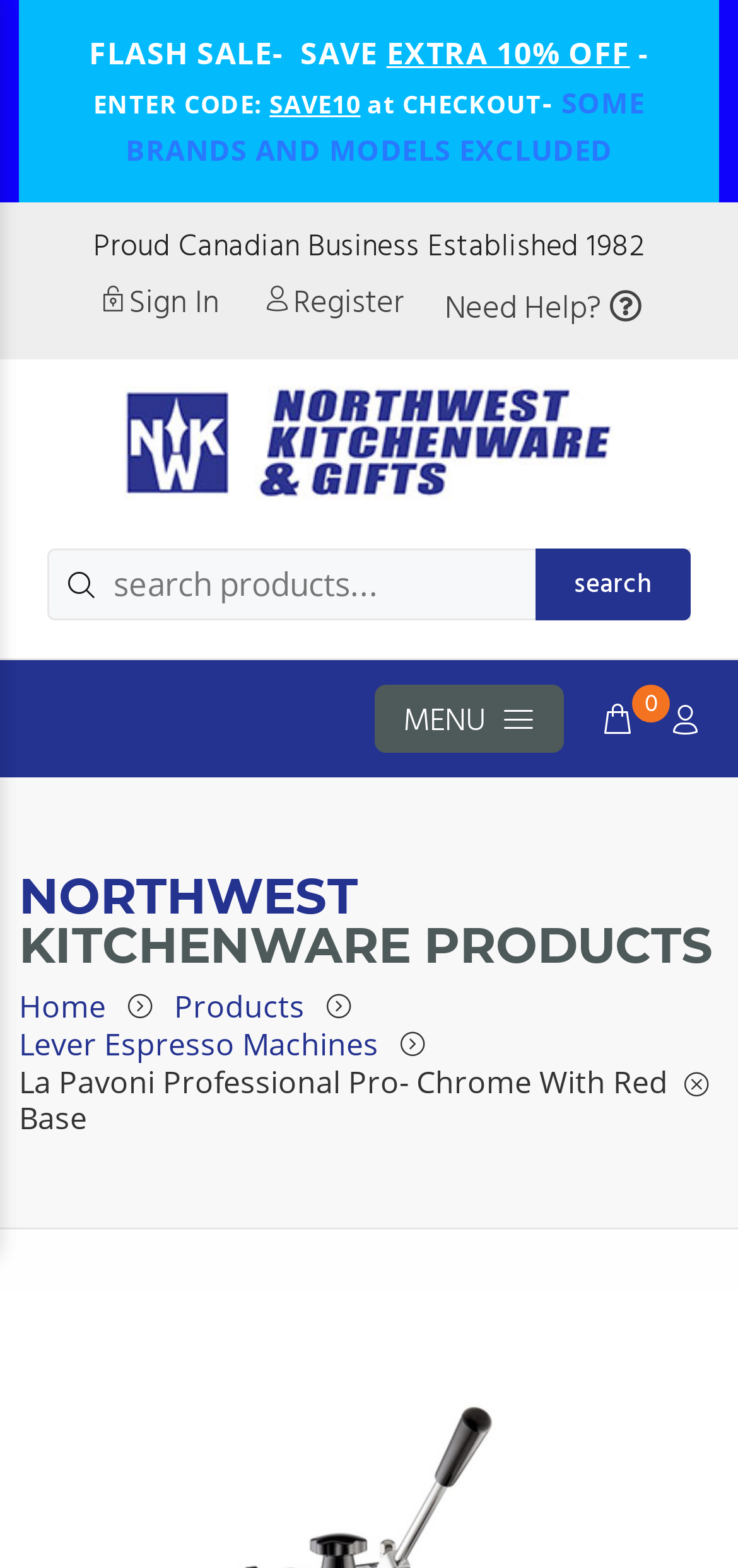Identify the bounding box coordinates of the HTML element based on this description: "Lever Espresso Machines".

[0.026, 0.653, 0.513, 0.679]